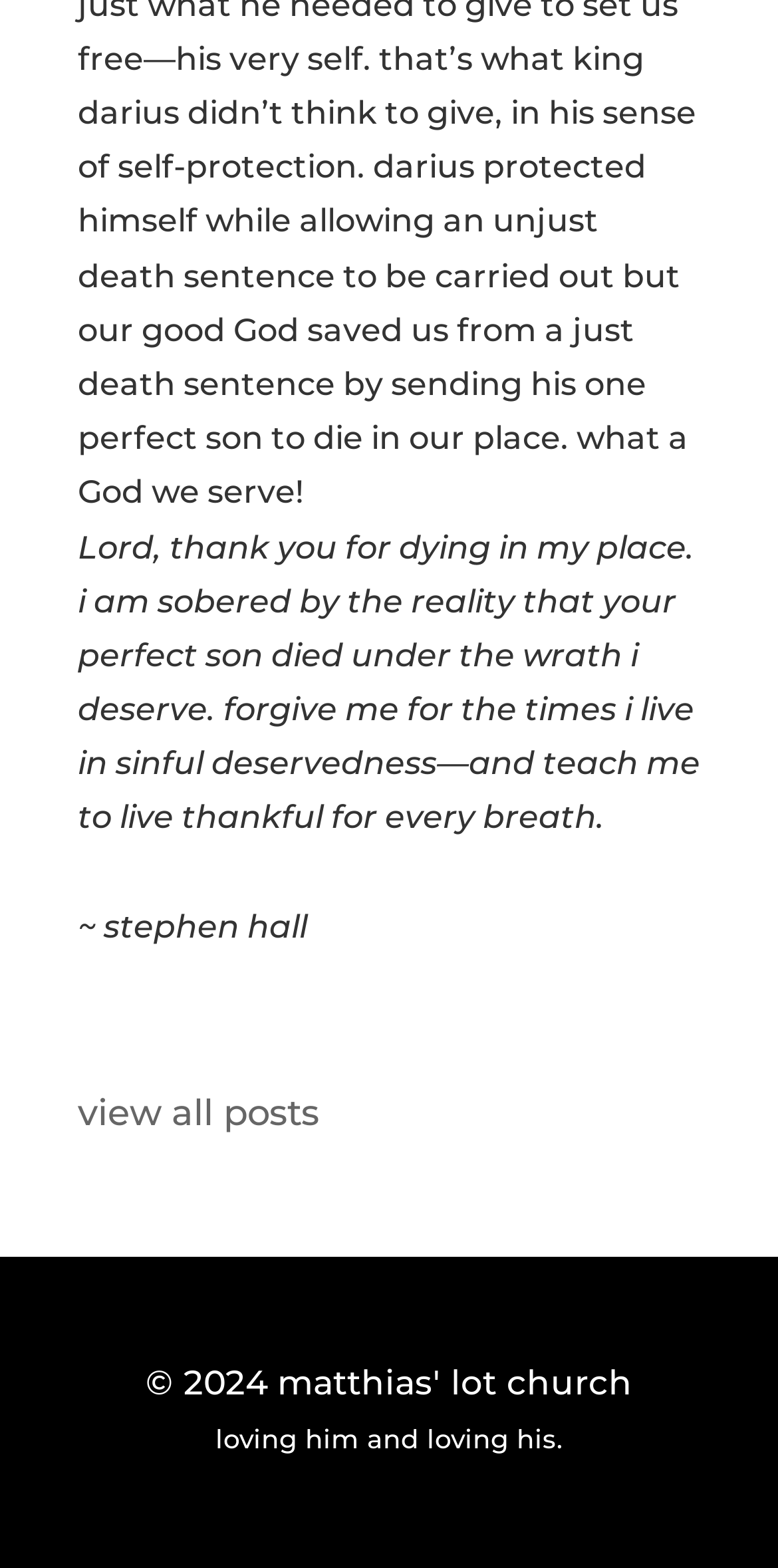What is the theme of the quote?
Respond to the question with a well-detailed and thorough answer.

The quote expresses gratitude towards the Lord for dying in the author's place and forgiveness for living in sinful deservedness, suggesting that the theme of the quote is gratitude and forgiveness.